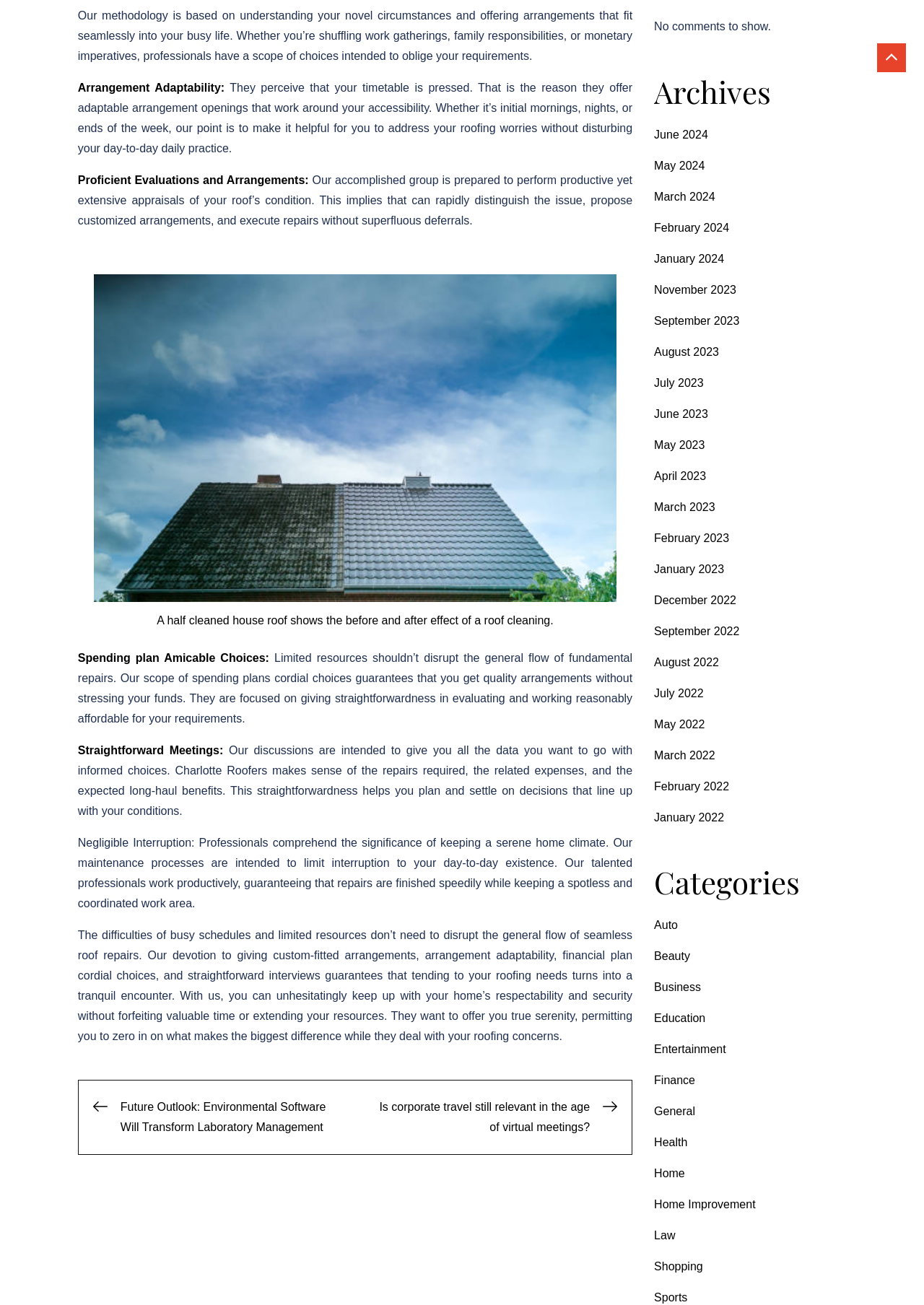Locate the UI element described by General and provide its bounding box coordinates. Use the format (top-left x, top-left y, bottom-right x, bottom-right y) with all values as floating point numbers between 0 and 1.

[0.708, 0.847, 0.752, 0.856]